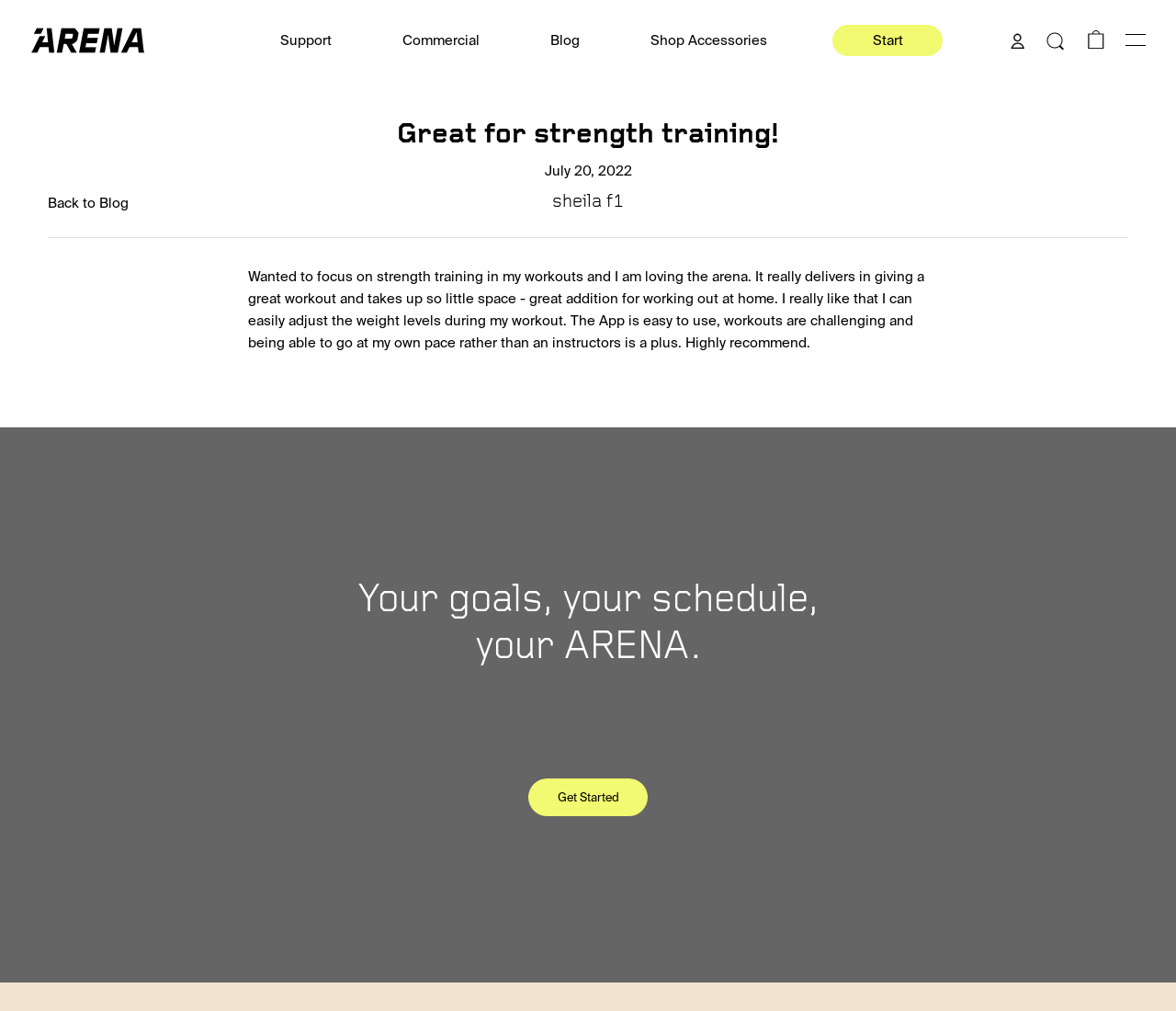Bounding box coordinates are to be given in the format (top-left x, top-left y, bottom-right x, bottom-right y). All values must be floating point numbers between 0 and 1. Provide the bounding box coordinate for the UI element described as: Sign In

[0.854, 0.026, 0.877, 0.054]